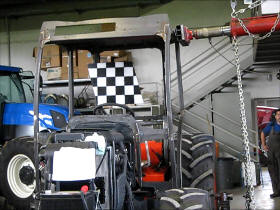Create a detailed narrative that captures the essence of the image.

The image depicts the rear view of a tractor cab, showcasing its robust design and construction. The interior of the cab is visible, featuring various controls and gauges, indicative of heavy machinery. A distinctive black-and-white checkered board is positioned behind the cab, likely used for calibration or testing purposes in the research and development phase. Adjacent to the tractor, additional machinery can be seen, emphasizing the industrial setting. The background reveals stairs leading to an upper level, hinting at a spacious workshop environment dedicated to vehicle design and modifications. This setting reflects a specialized workspace focused on enhancing functionalities and safety features in machinery, demonstrating the commitment to quality and innovation.